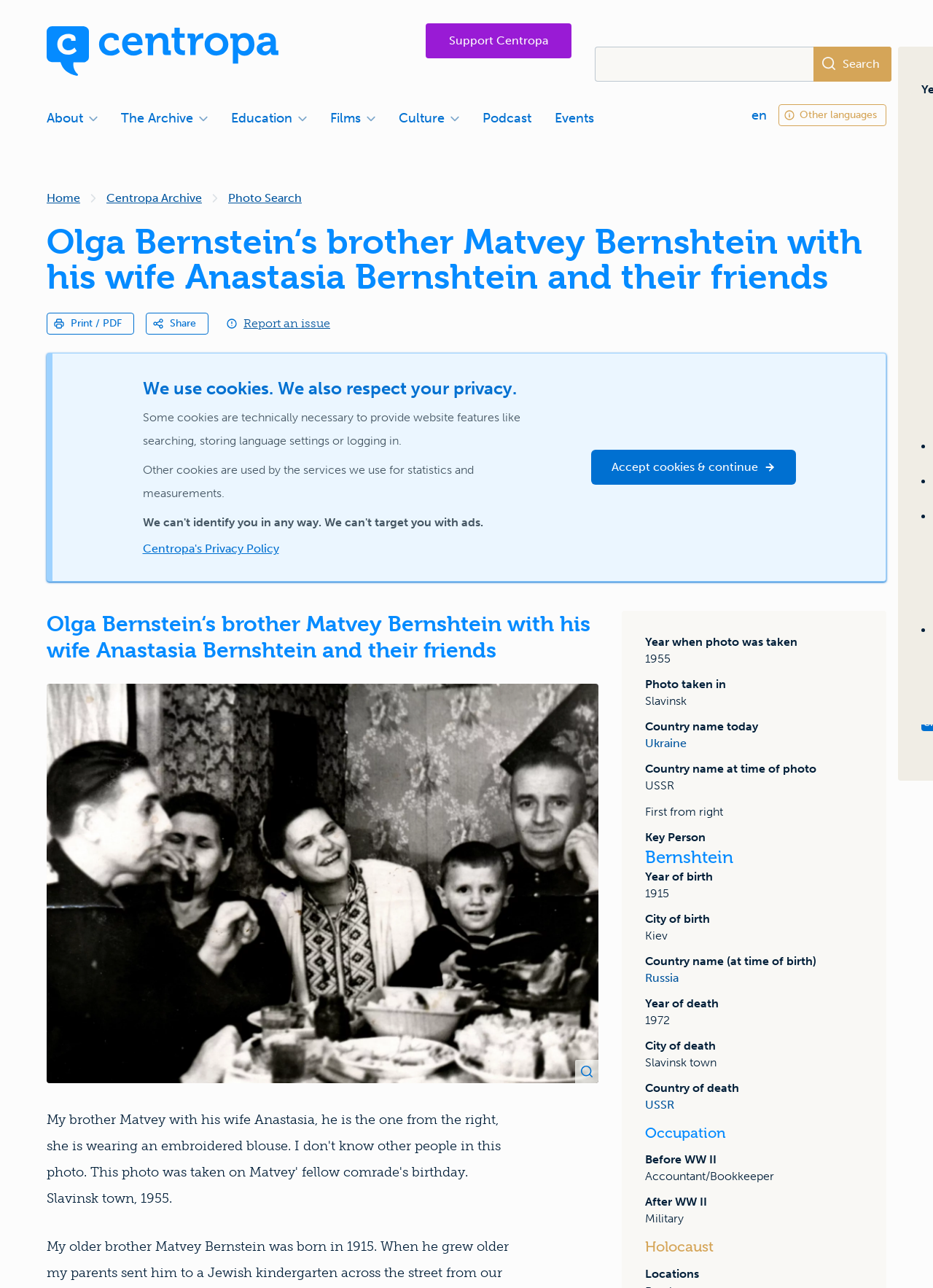Based on the image, provide a detailed and complete answer to the question: 
What is the name of Matvey's wife?

Based on the webpage content, specifically the heading 'Olga Bernstein‘s brother Matvey Bernshtein with his wife Anastasia Bernshtein and their friends', we can determine that Matvey's wife is Anastasia Bernshtein.